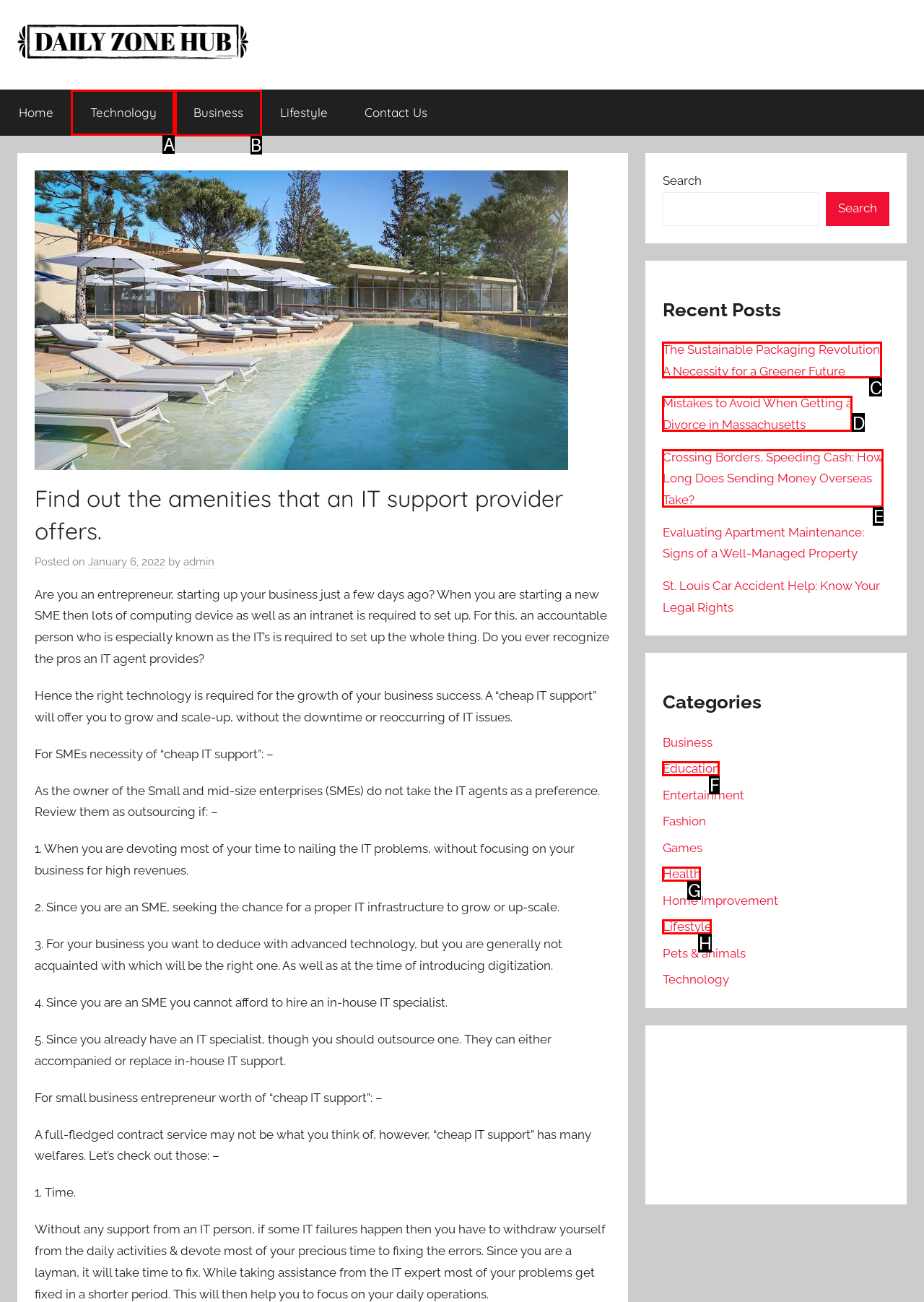Decide which HTML element to click to complete the task: Read the 'Technology' article Provide the letter of the appropriate option.

A